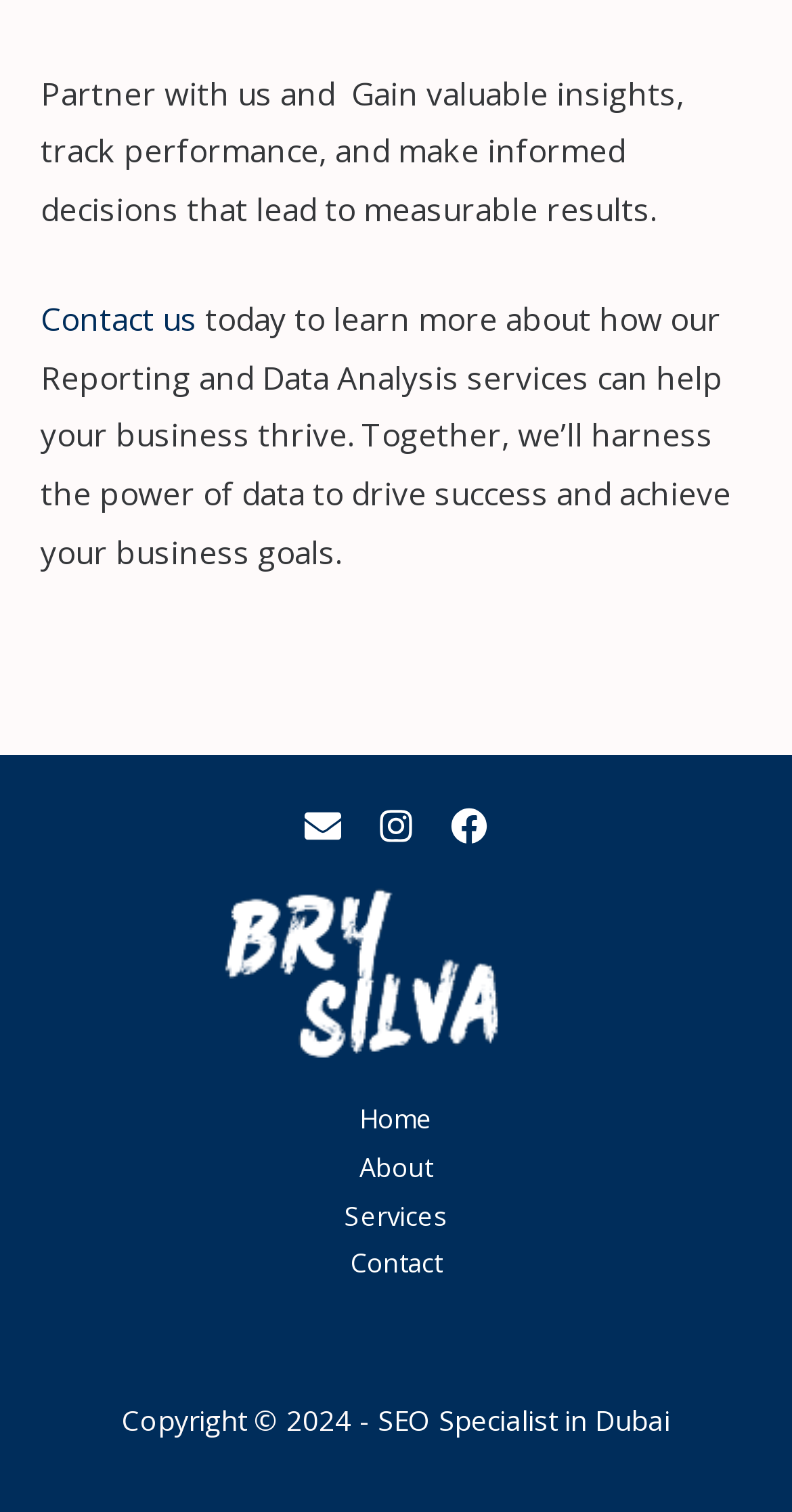Answer the question below with a single word or a brief phrase: 
What is the main topic of the webpage?

SEO Specialist in Dubai